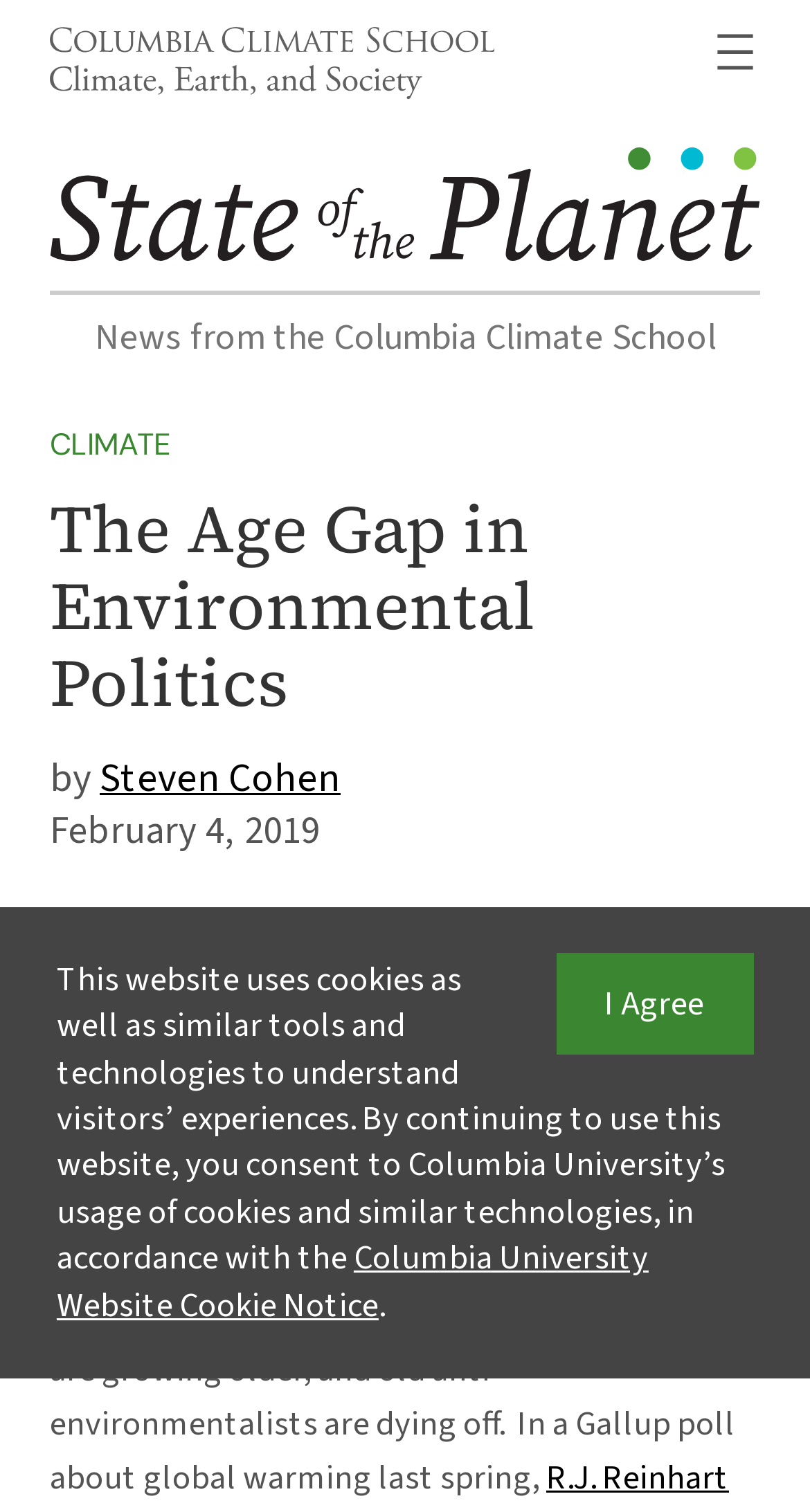Find the bounding box coordinates for the HTML element described as: "I Agree". The coordinates should consist of four float values between 0 and 1, i.e., [left, top, right, bottom].

[0.686, 0.63, 0.93, 0.697]